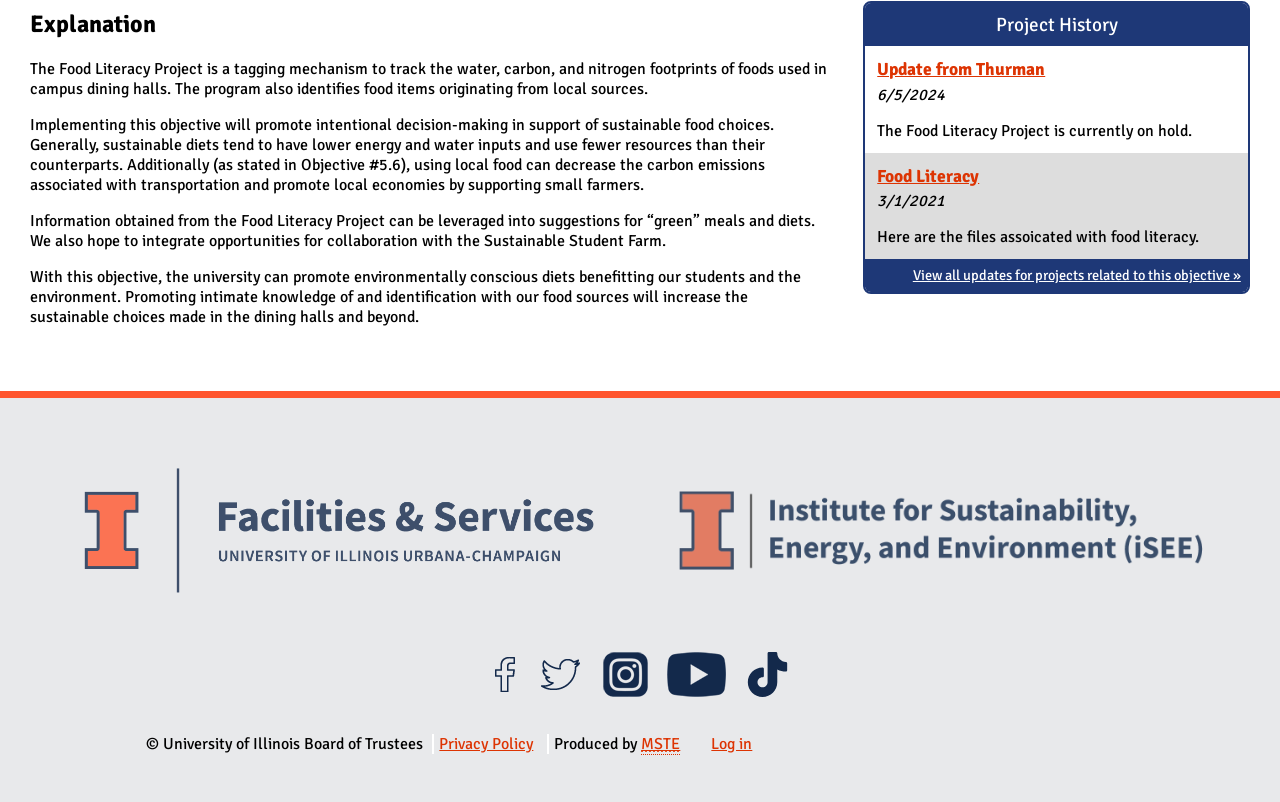Determine the bounding box coordinates for the HTML element described here: "title="Watch us on YouTube!"".

[0.521, 0.851, 0.567, 0.876]